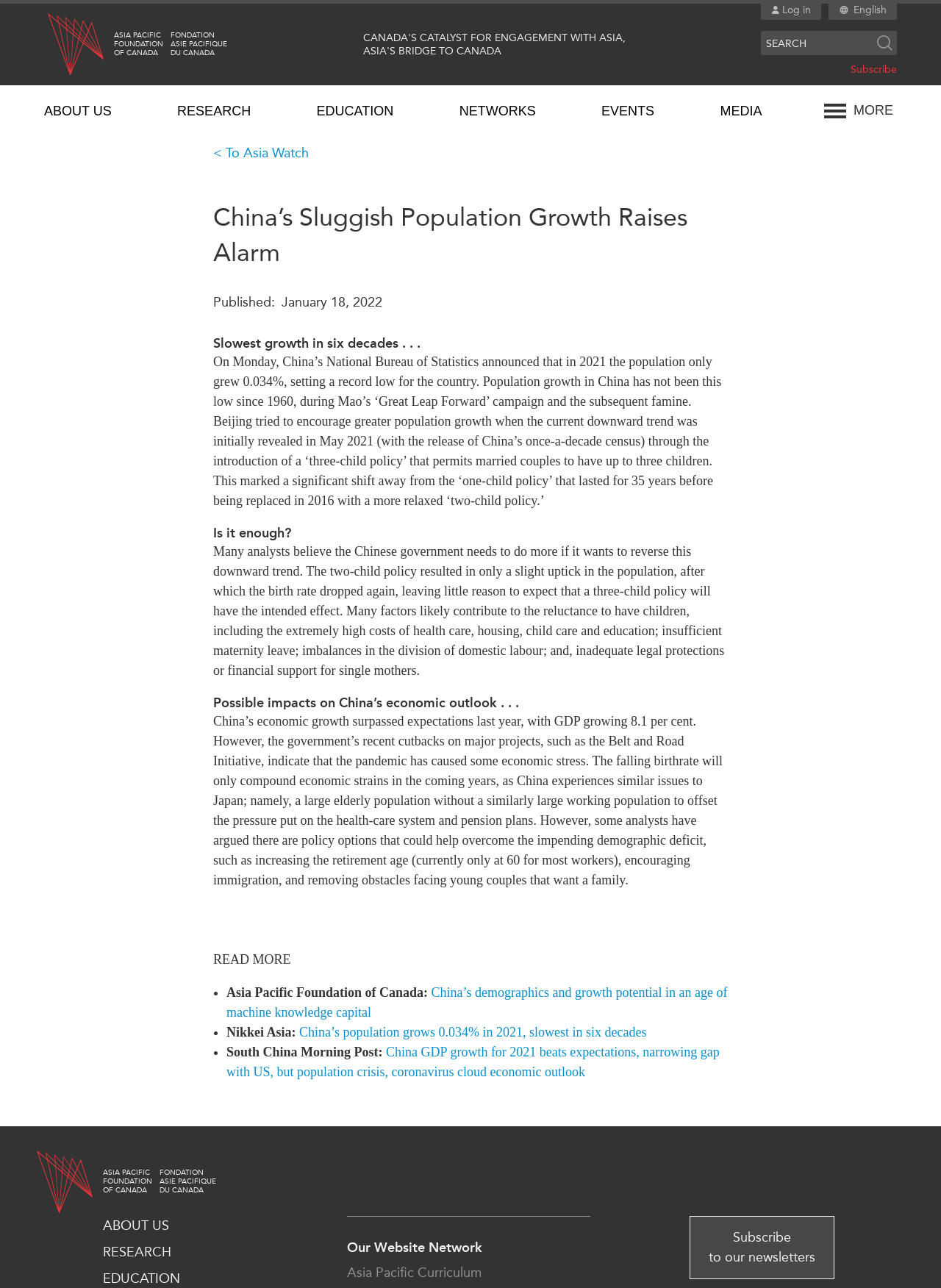Identify the bounding box coordinates for the region of the element that should be clicked to carry out the instruction: "Click on the button with a search icon". The bounding box coordinates should be four float numbers between 0 and 1, i.e., [left, top, right, bottom].

None